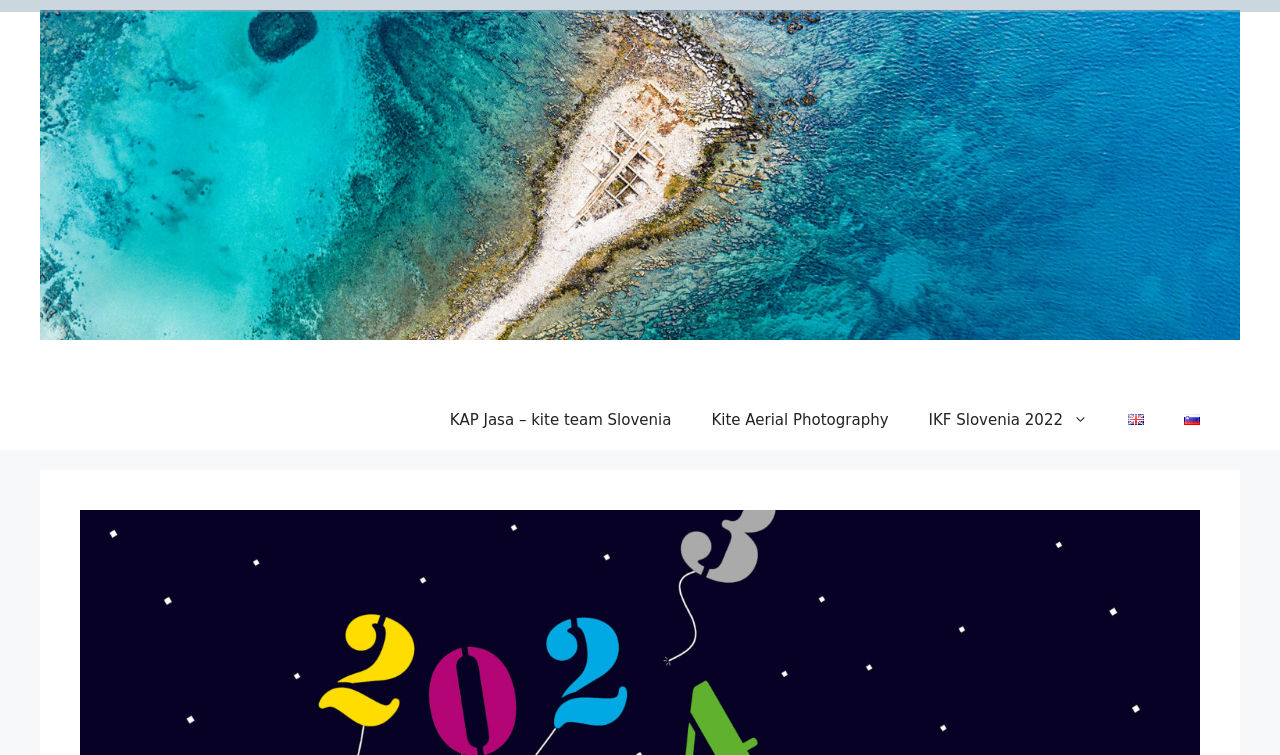Locate and generate the text content of the webpage's heading.

Looking back at 2023 – and forward to 2024!
  